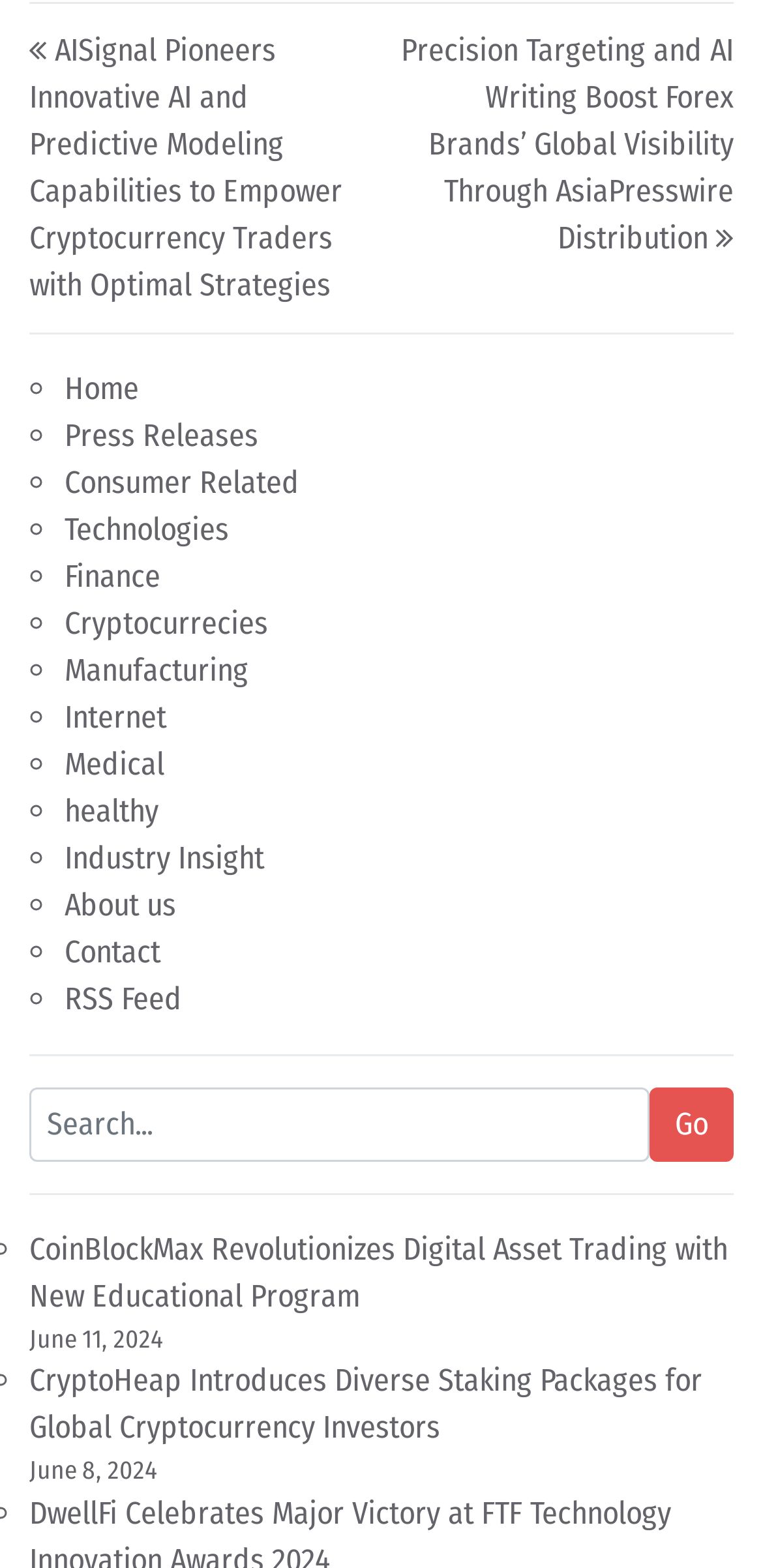Provide a single word or phrase answer to the question: 
What is the first link in the list?

Home